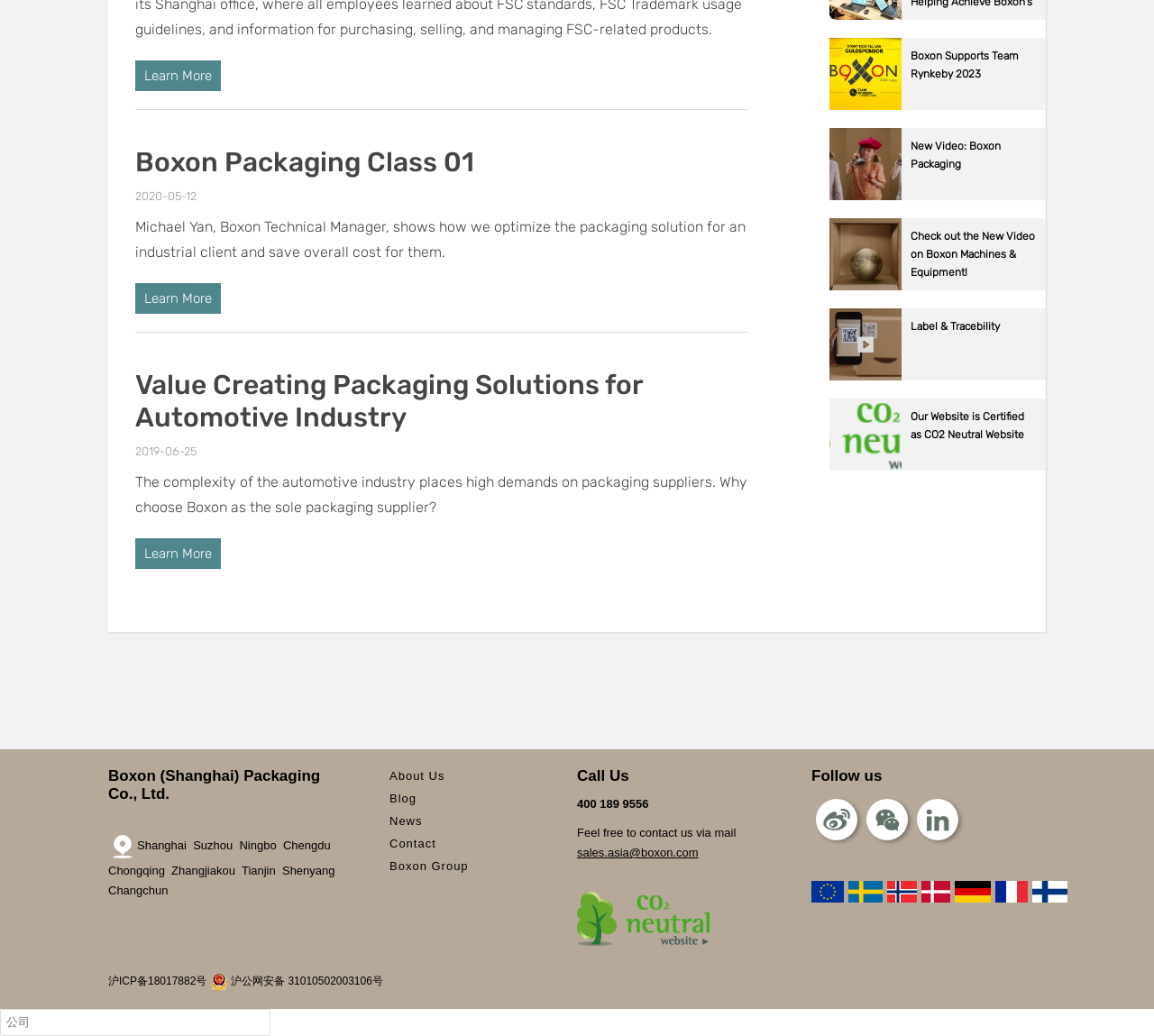Analyze the image and give a detailed response to the question:
What is the topic of the first link on the webpage?

I found the first link on the webpage by looking at the top section, where I saw a list of links. The first link is 'FSC Training: Promoting Sustainable Forestry and Helping Achieve Boxon's 2025 Sustainability Goals'.